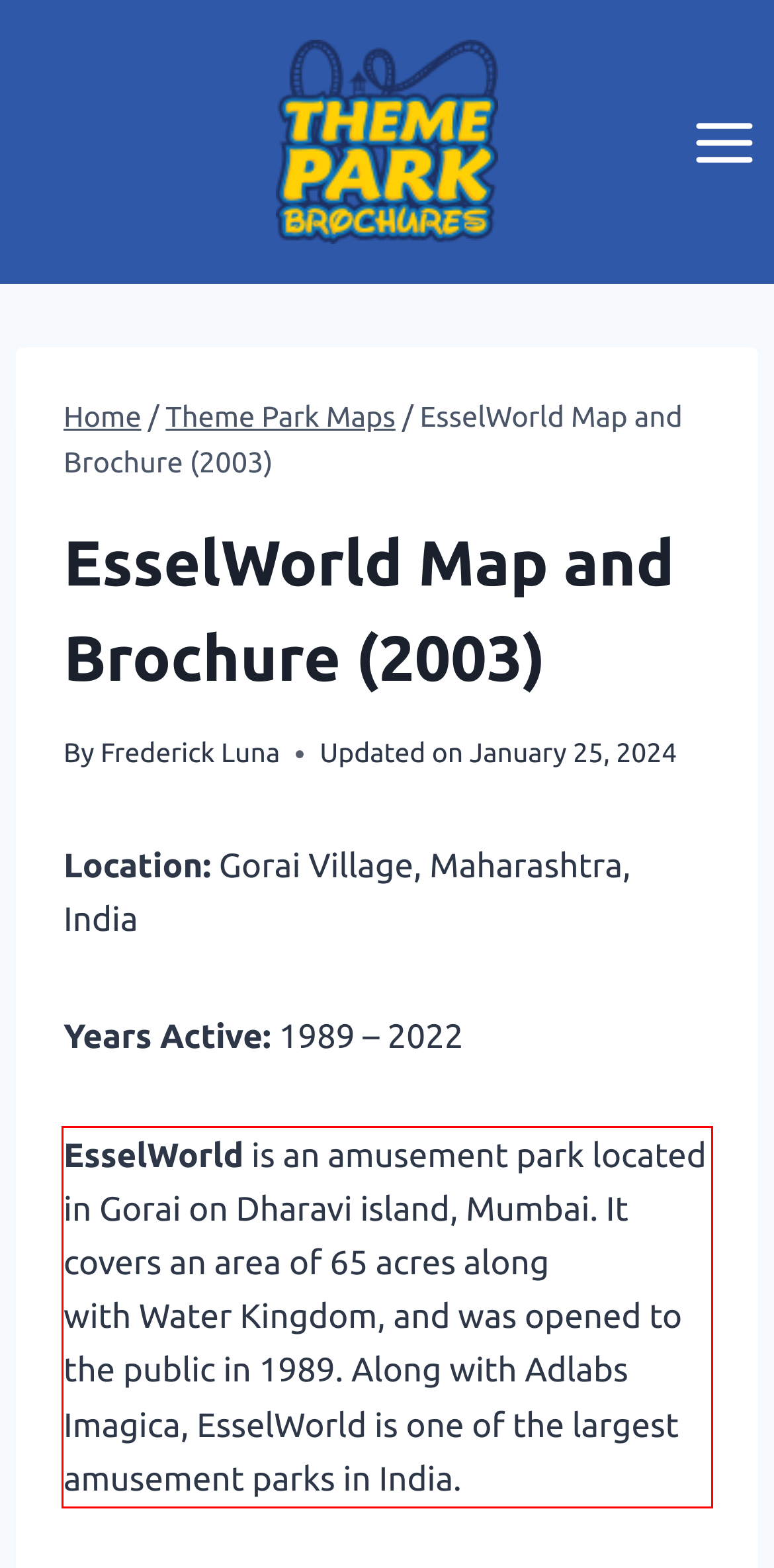Analyze the screenshot of a webpage where a red rectangle is bounding a UI element. Extract and generate the text content within this red bounding box.

EsselWorld is an amusement park located in Gorai on Dharavi island, Mumbai. It covers an area of 65 acres along with Water Kingdom, and was opened to the public in 1989. Along with Adlabs Imagica, EsselWorld is one of the largest amusement parks in India.